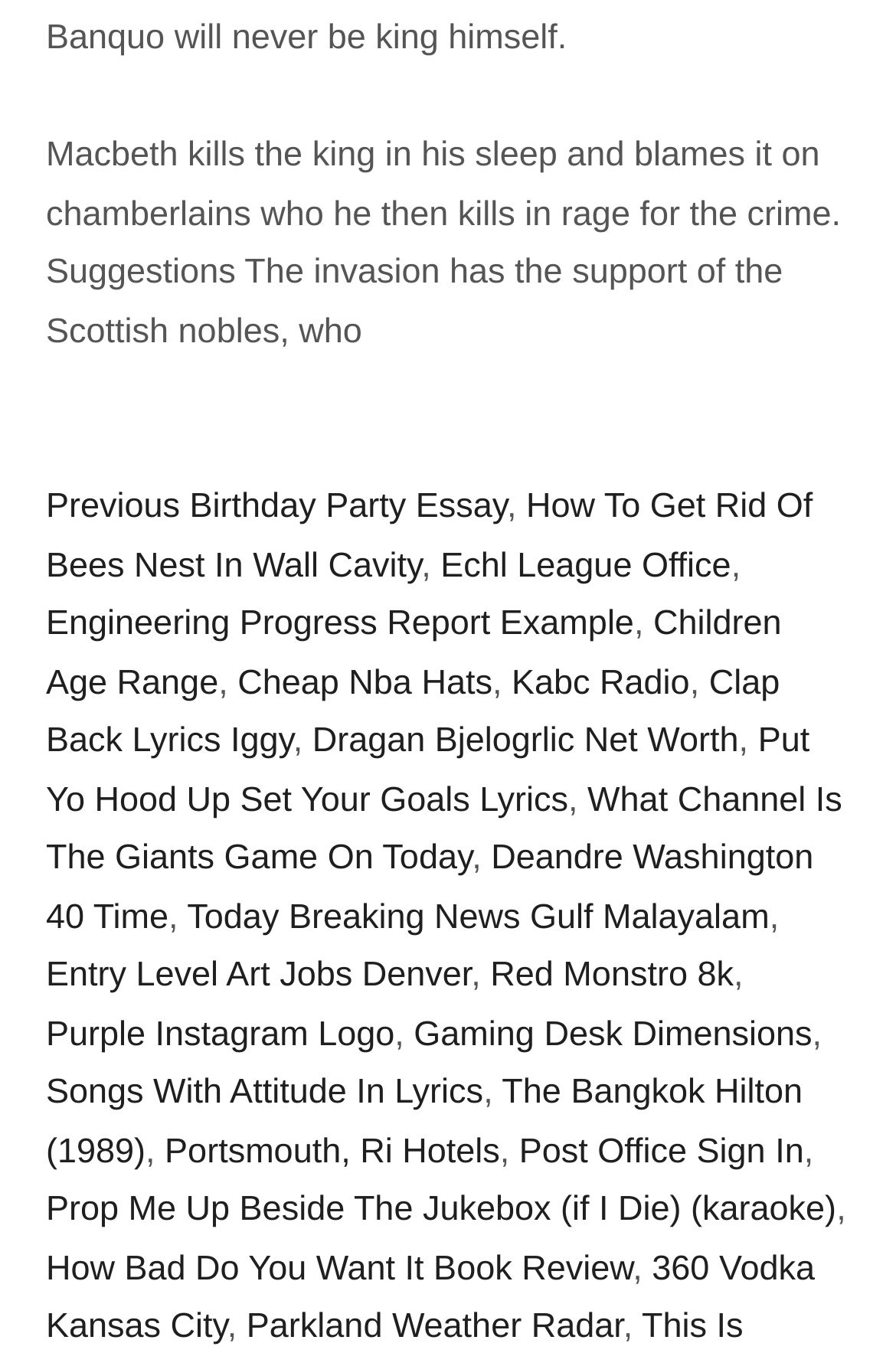Identify the bounding box for the UI element specified in this description: "Post Office Sign In". The coordinates must be four float numbers between 0 and 1, formatted as [left, top, right, bottom].

[0.579, 0.828, 0.897, 0.857]